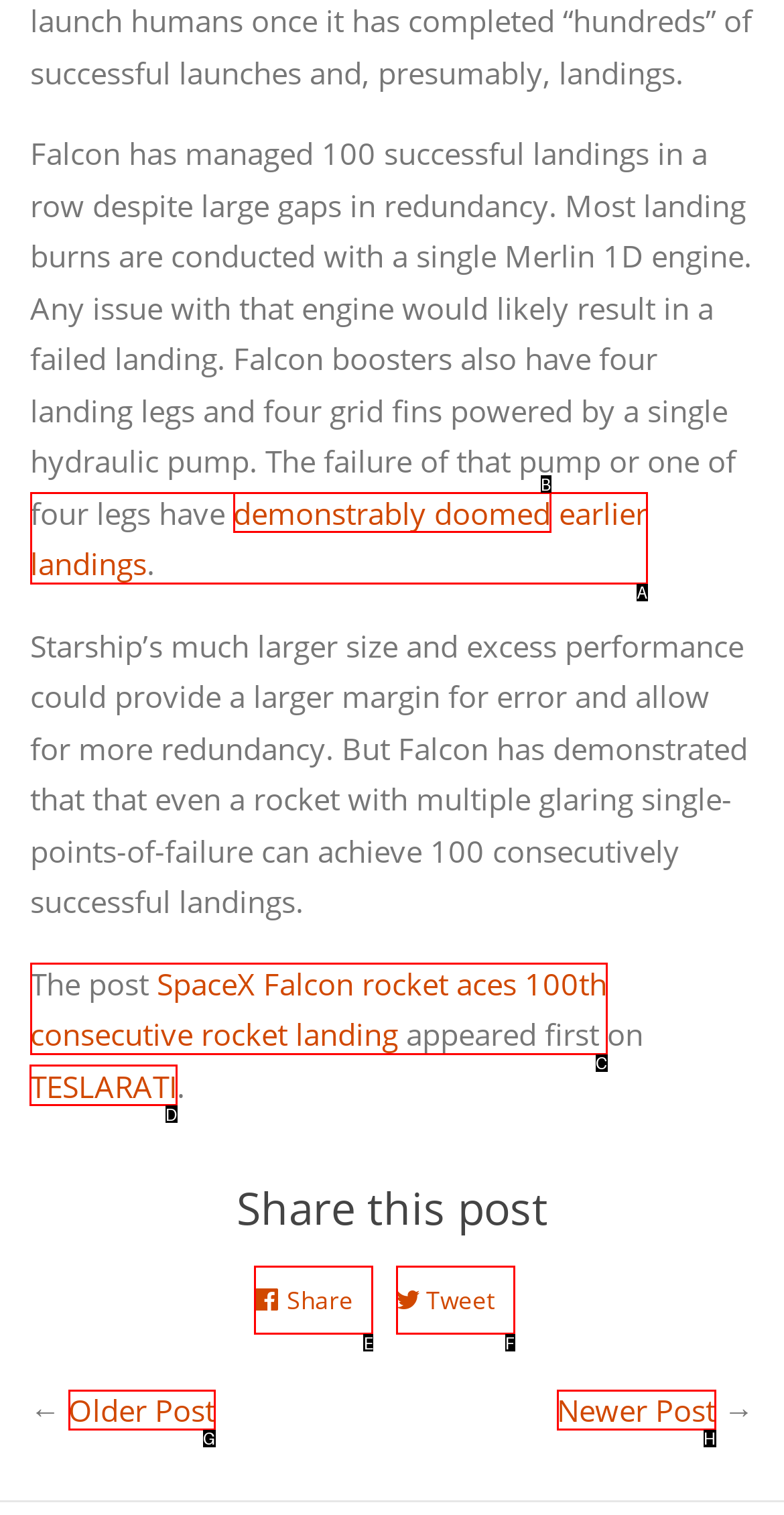Which choice should you pick to execute the task: Visit the website 'TESLARATI'
Respond with the letter associated with the correct option only.

D